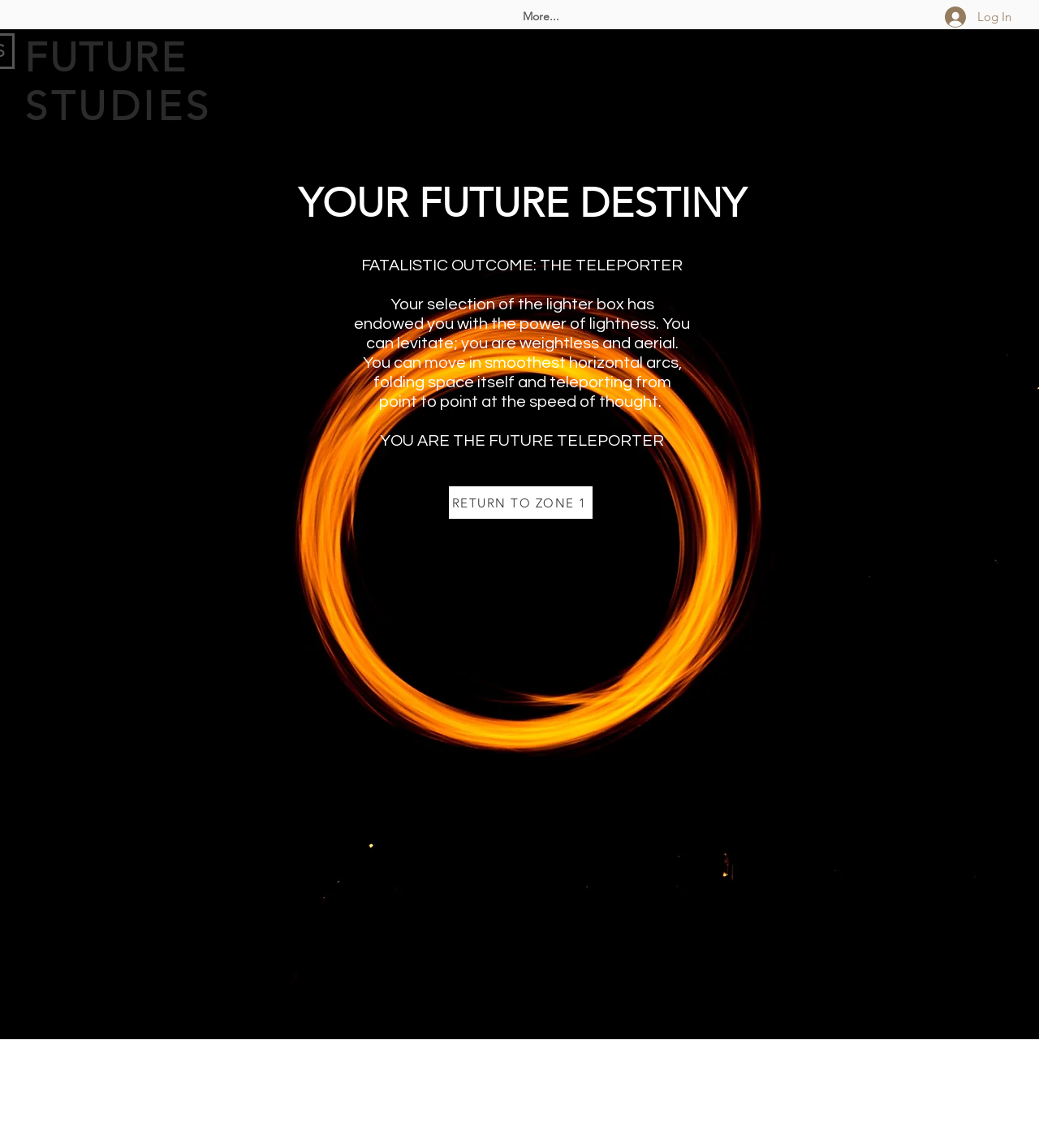Bounding box coordinates are specified in the format (top-left x, top-left y, bottom-right x, bottom-right y). All values are floating point numbers bounded between 0 and 1. Please provide the bounding box coordinate of the region this sentence describes: RETURN TO ZONE 1

[0.432, 0.424, 0.57, 0.452]